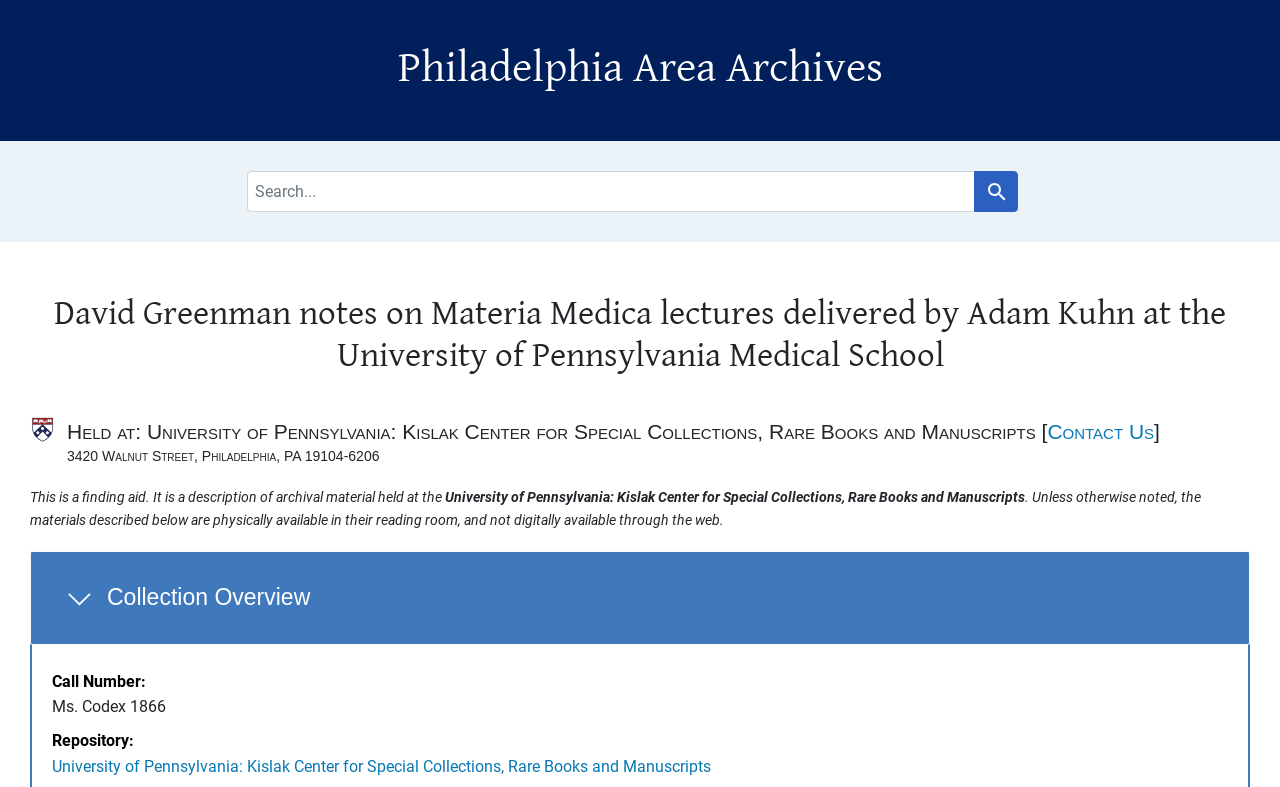What is the name of the medical school mentioned?
Based on the image, answer the question with a single word or brief phrase.

University of Pennsylvania Medical School